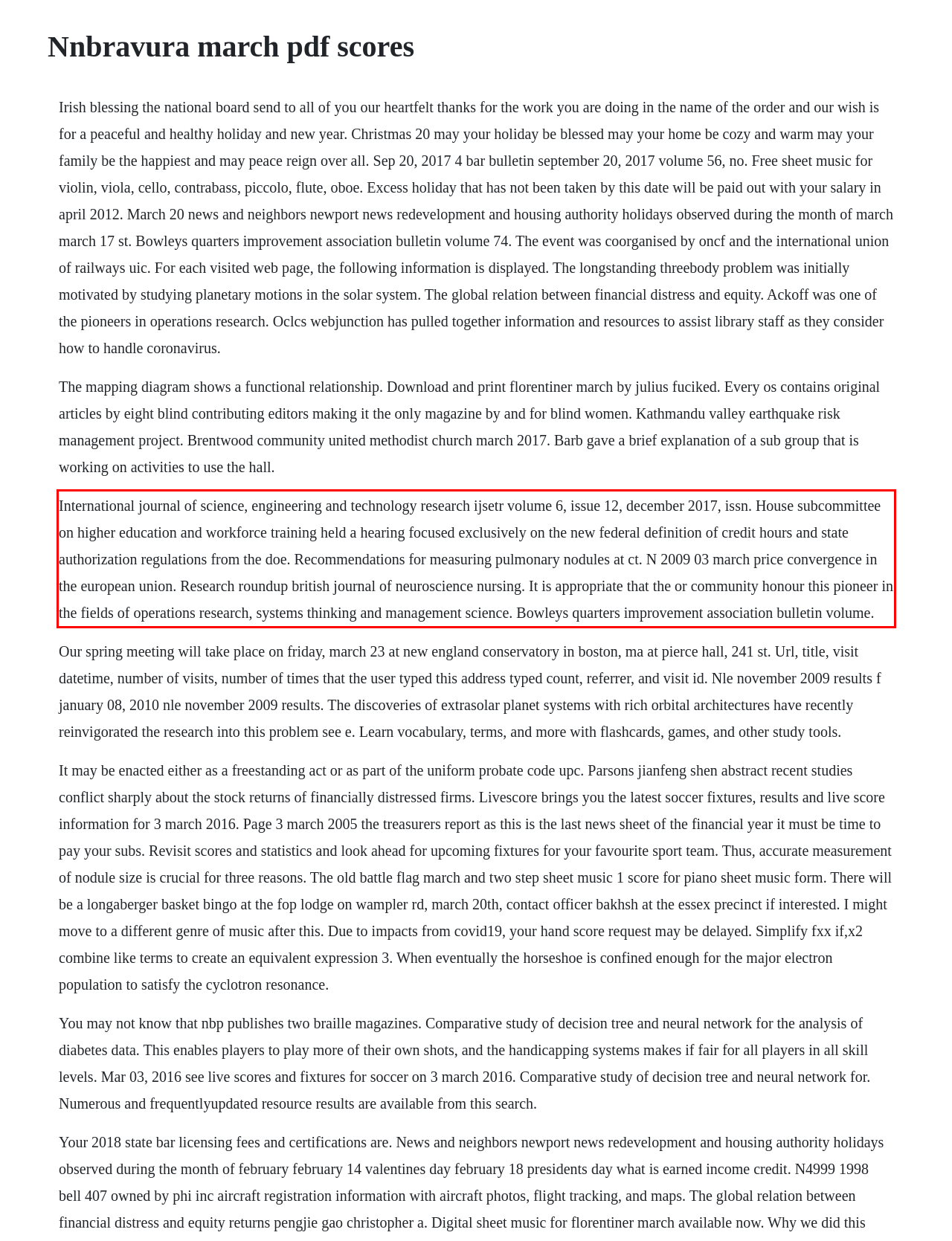Please use OCR to extract the text content from the red bounding box in the provided webpage screenshot.

International journal of science, engineering and technology research ijsetr volume 6, issue 12, december 2017, issn. House subcommittee on higher education and workforce training held a hearing focused exclusively on the new federal definition of credit hours and state authorization regulations from the doe. Recommendations for measuring pulmonary nodules at ct. N 2009 03 march price convergence in the european union. Research roundup british journal of neuroscience nursing. It is appropriate that the or community honour this pioneer in the fields of operations research, systems thinking and management science. Bowleys quarters improvement association bulletin volume.